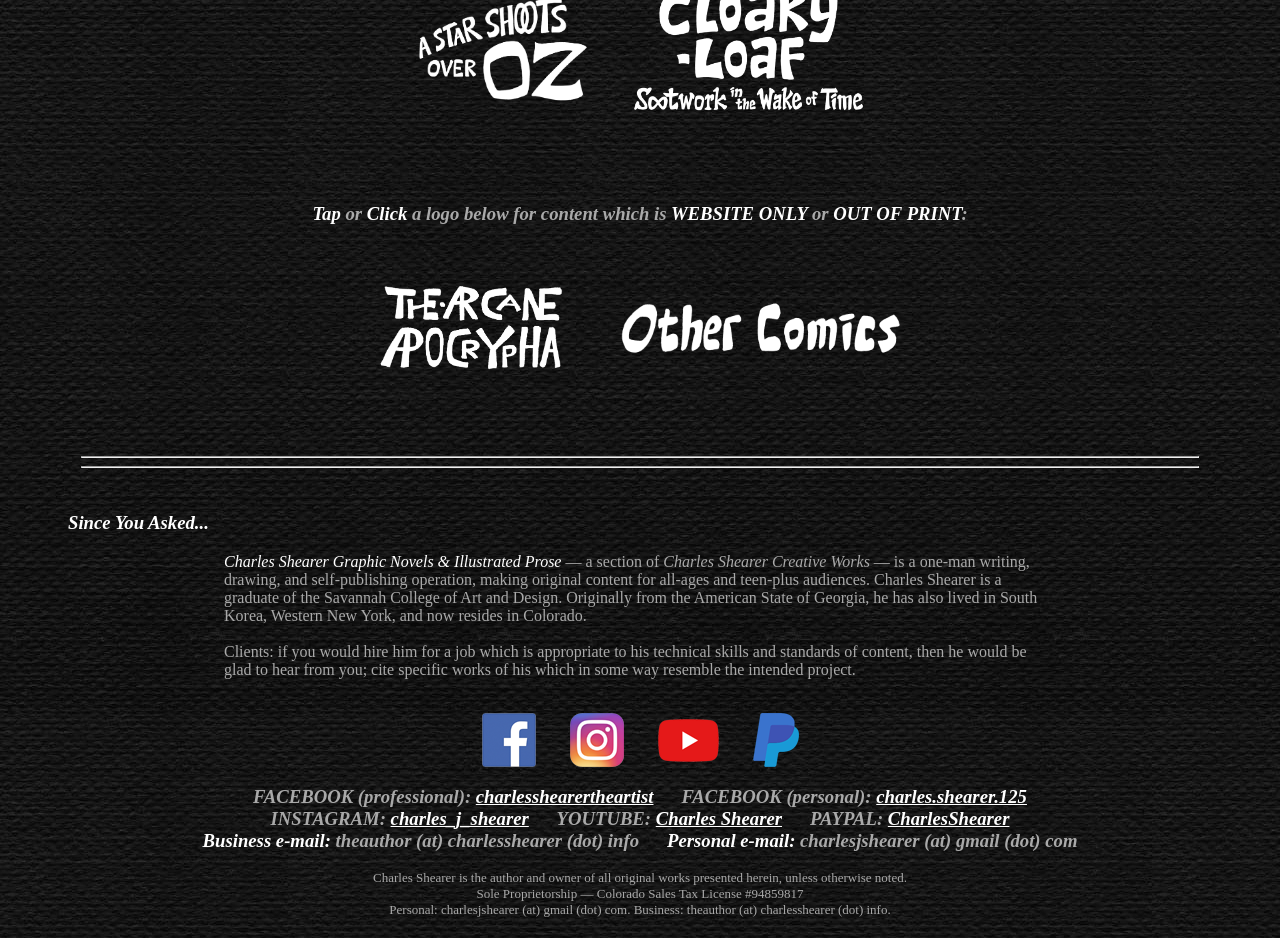Specify the bounding box coordinates for the region that must be clicked to perform the given instruction: "Visit the author's Instagram page".

[0.305, 0.861, 0.413, 0.883]